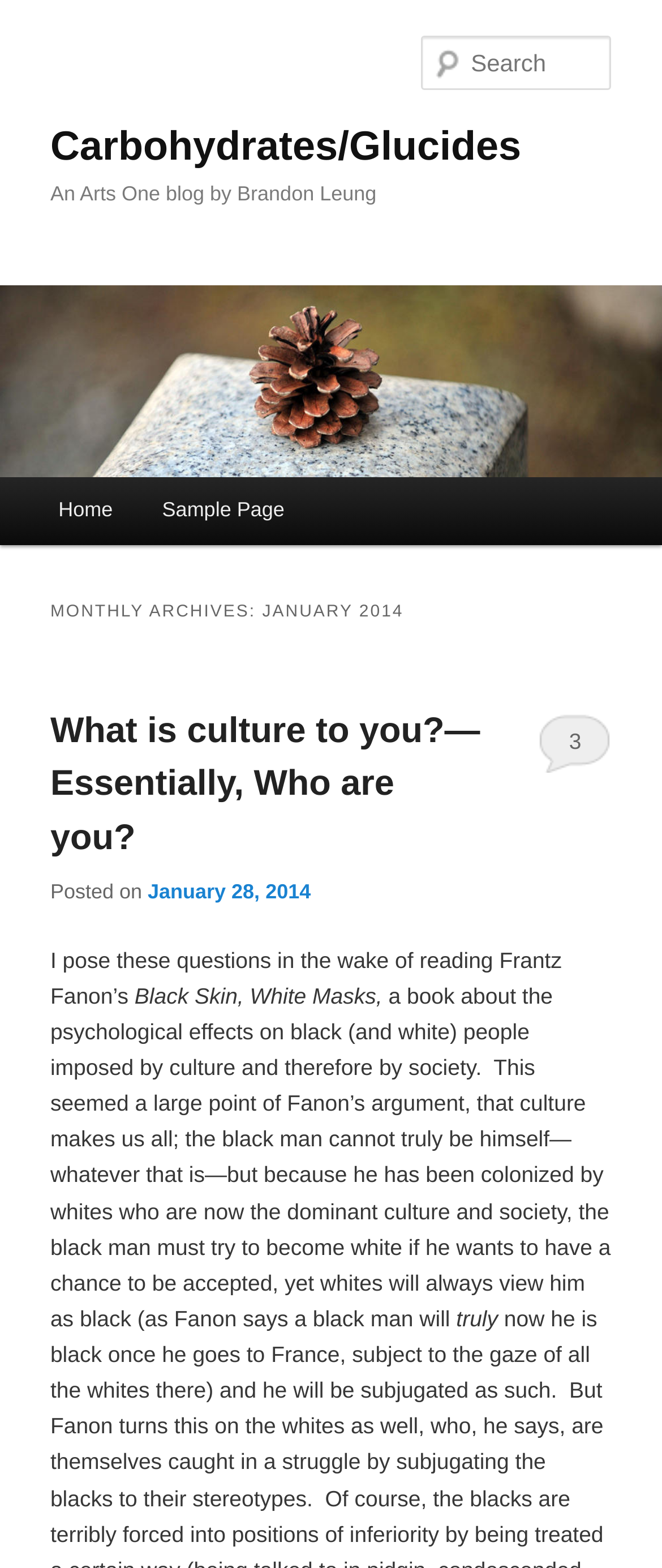Determine the bounding box coordinates for the clickable element to execute this instruction: "View sample page". Provide the coordinates as four float numbers between 0 and 1, i.e., [left, top, right, bottom].

[0.208, 0.304, 0.467, 0.347]